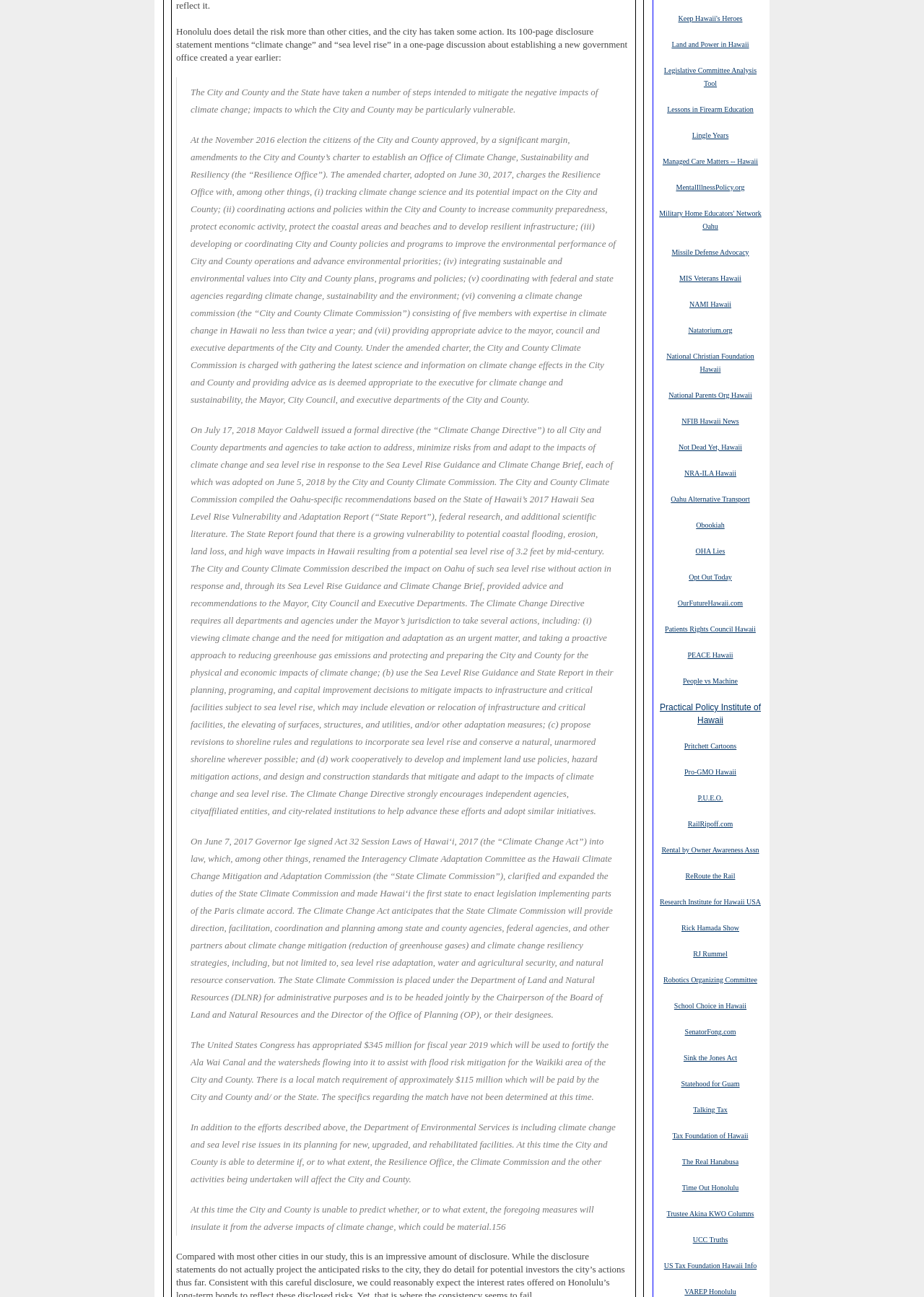Provide the bounding box coordinates for the UI element described in this sentence: "OHA Lies". The coordinates should be four float values between 0 and 1, i.e., [left, top, right, bottom].

[0.753, 0.421, 0.785, 0.428]